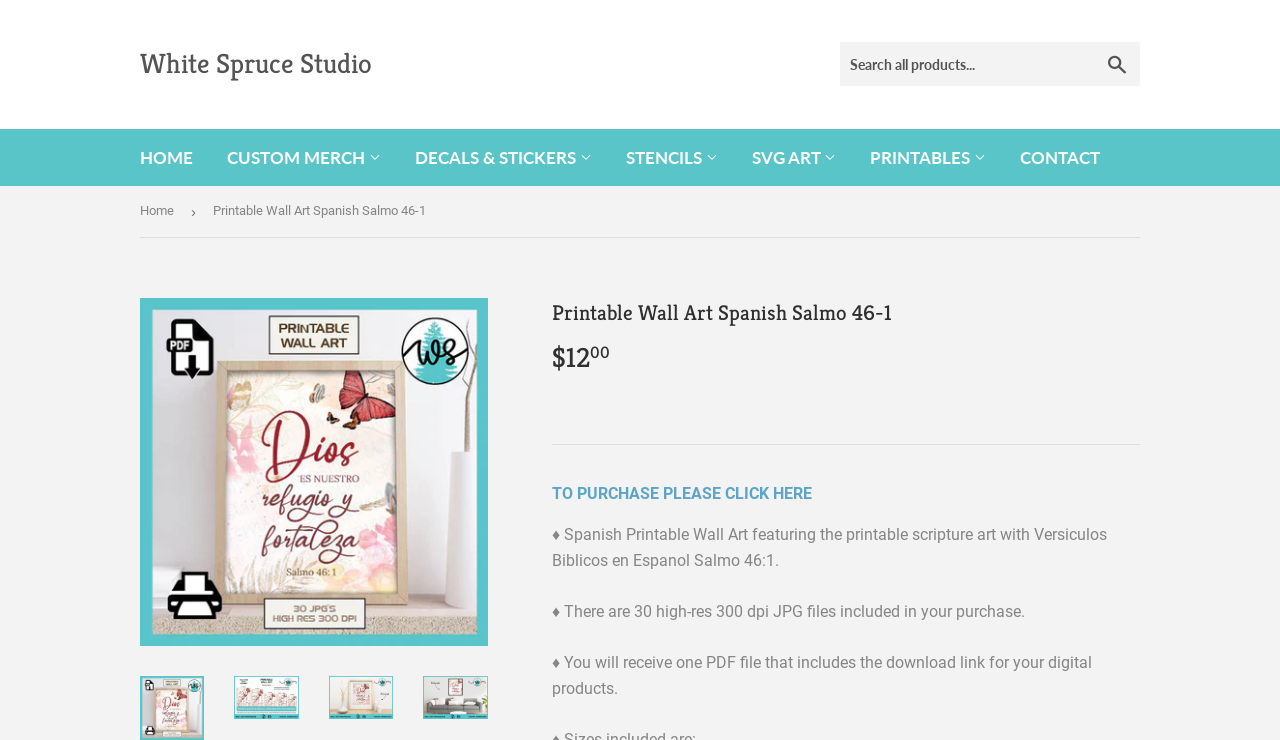Identify the bounding box coordinates of the region that should be clicked to execute the following instruction: "Read Freedom is Just Another Word".

None